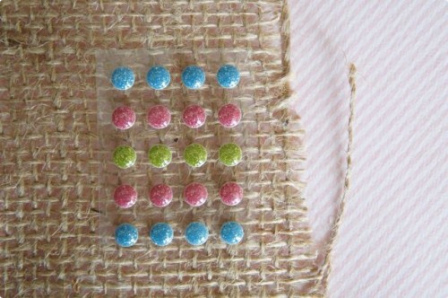Respond with a single word or phrase for the following question: 
What is the dominant color scheme of the gems?

Blue, pink, and green